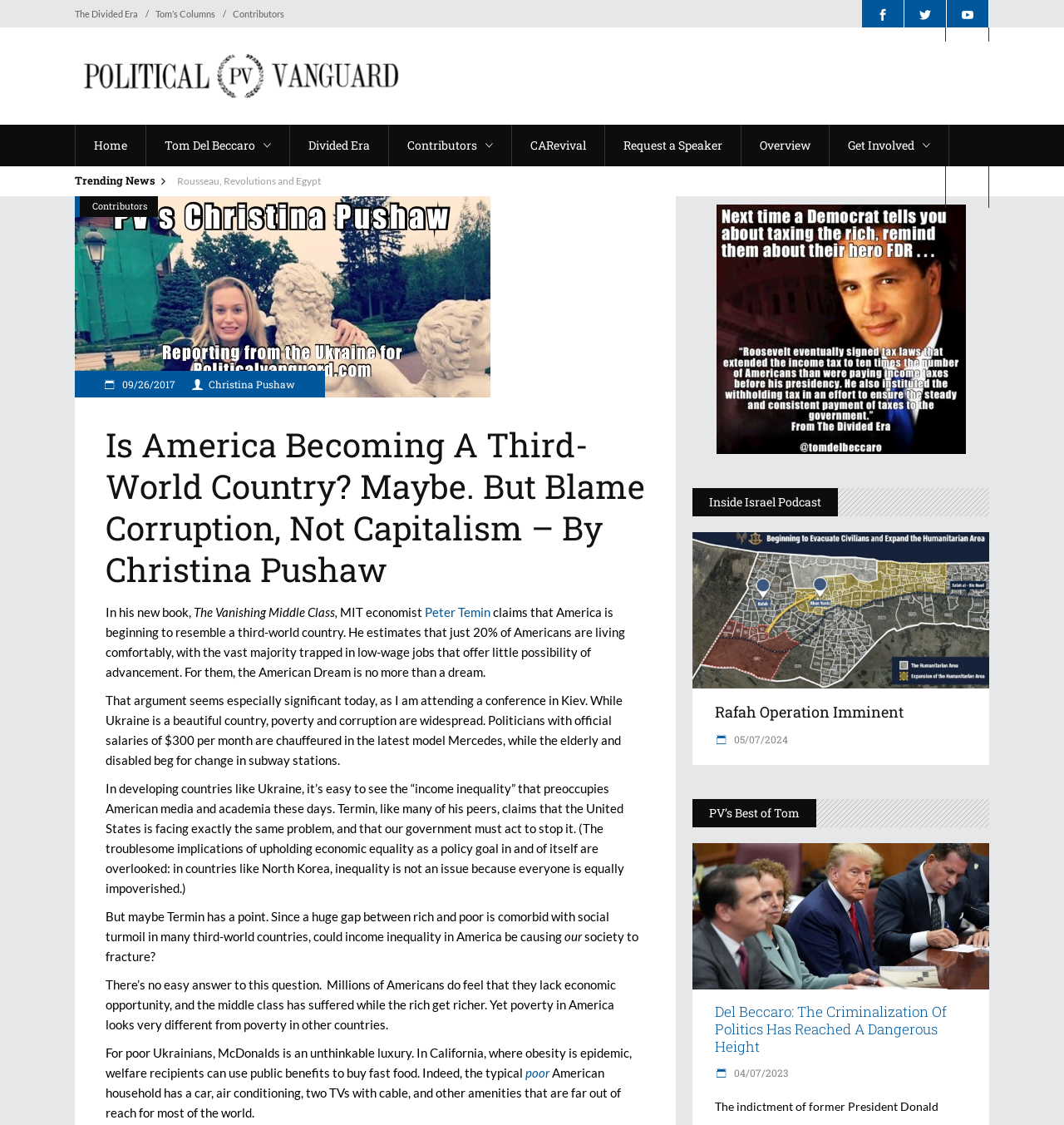How many images are on the webpage?
Using the image as a reference, give a one-word or short phrase answer.

4